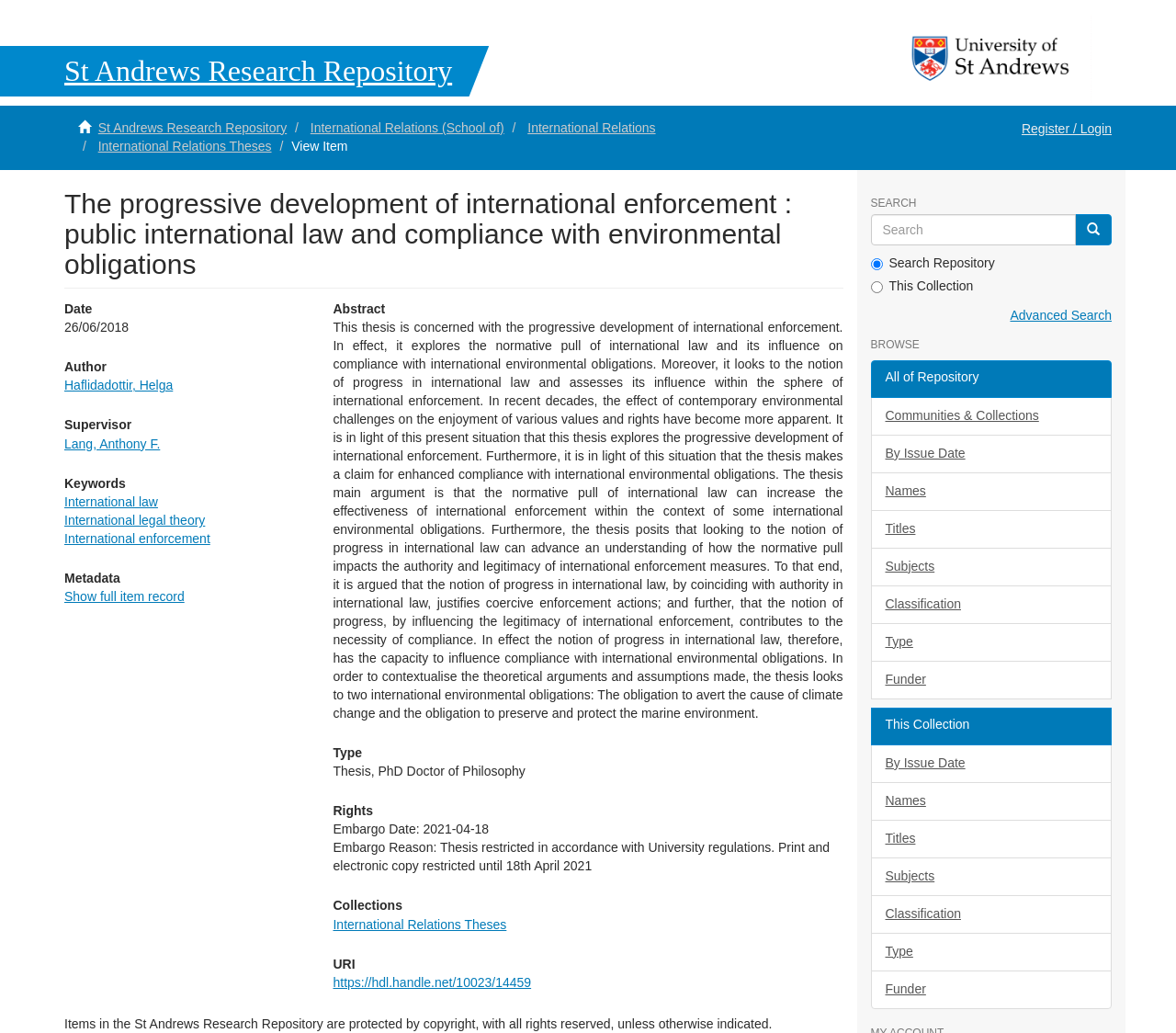Determine the main headline from the webpage and extract its text.

St Andrews Research Repository